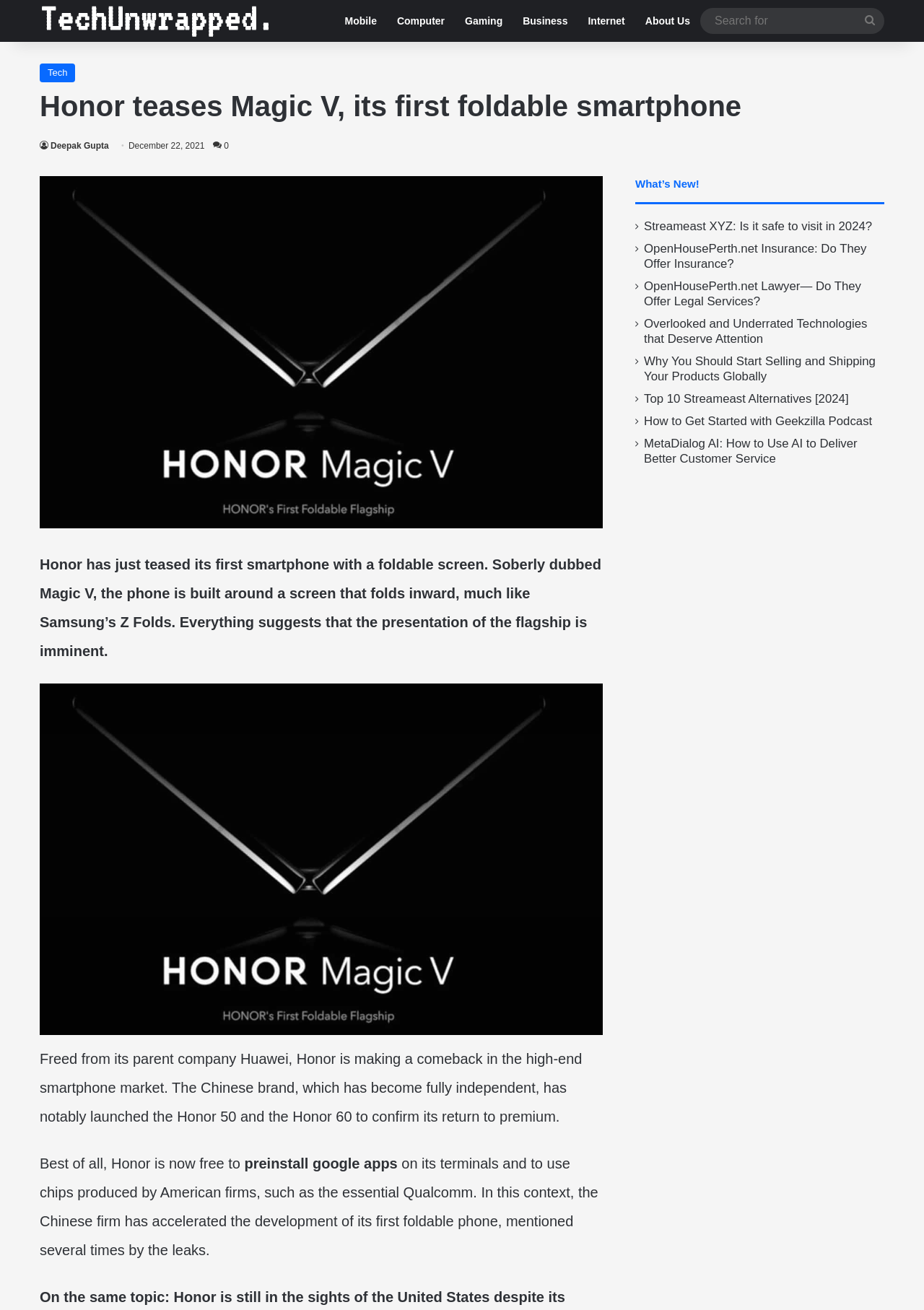Offer an in-depth caption of the entire webpage.

The webpage is about Honor's first foldable smartphone, the Magic V. At the top, there is a primary navigation menu with links to different categories such as Tech, Mobile, Computer, Gaming, Business, Internet, and About Us. Below the navigation menu, there is a heading that reads "Honor teases Magic V, its first foldable smartphone". 

To the right of the heading, there is a link to the author's name, Deepak Gupta, and the date of the article, December 22, 2021. Below the heading, there is a large figure that takes up most of the width of the page, and it contains an image of the Honor Magic V smartphone. 

Above the image, there is a paragraph of text that describes the phone's features, including its foldable screen. Below the image, there are several paragraphs of text that discuss Honor's return to the high-end smartphone market, its independence from Huawei, and its ability to preinstall Google apps and use chips from American firms. 

On the right side of the page, there is a sidebar with a heading that reads "What's New!" and several links to other articles, including ones about Streameast XYZ, OpenHousePerth.net, and Geekzilla Podcast.